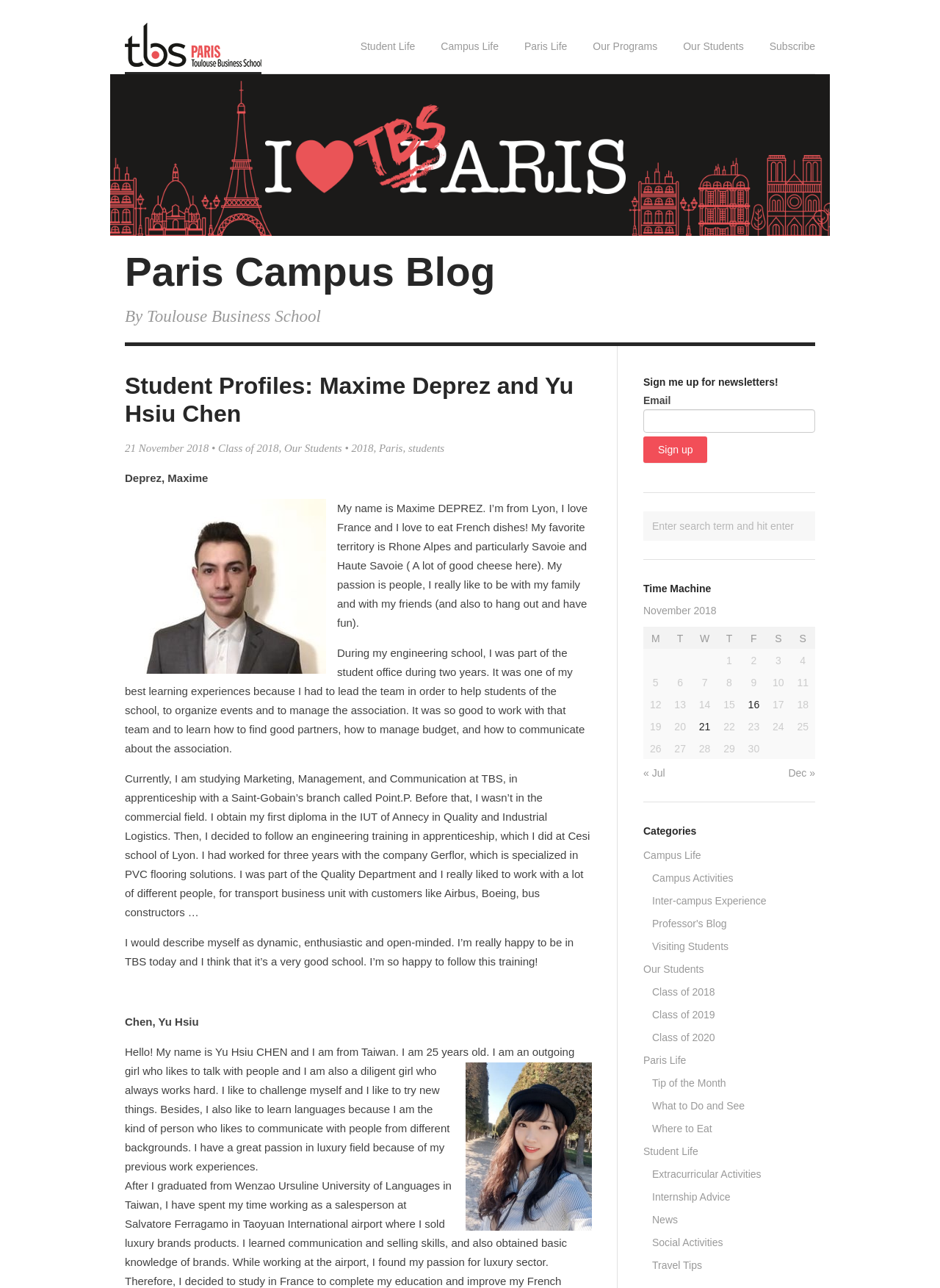Give a one-word or one-phrase response to the question: 
What is the name of the school that Maxime Deprez is studying at?

TBS